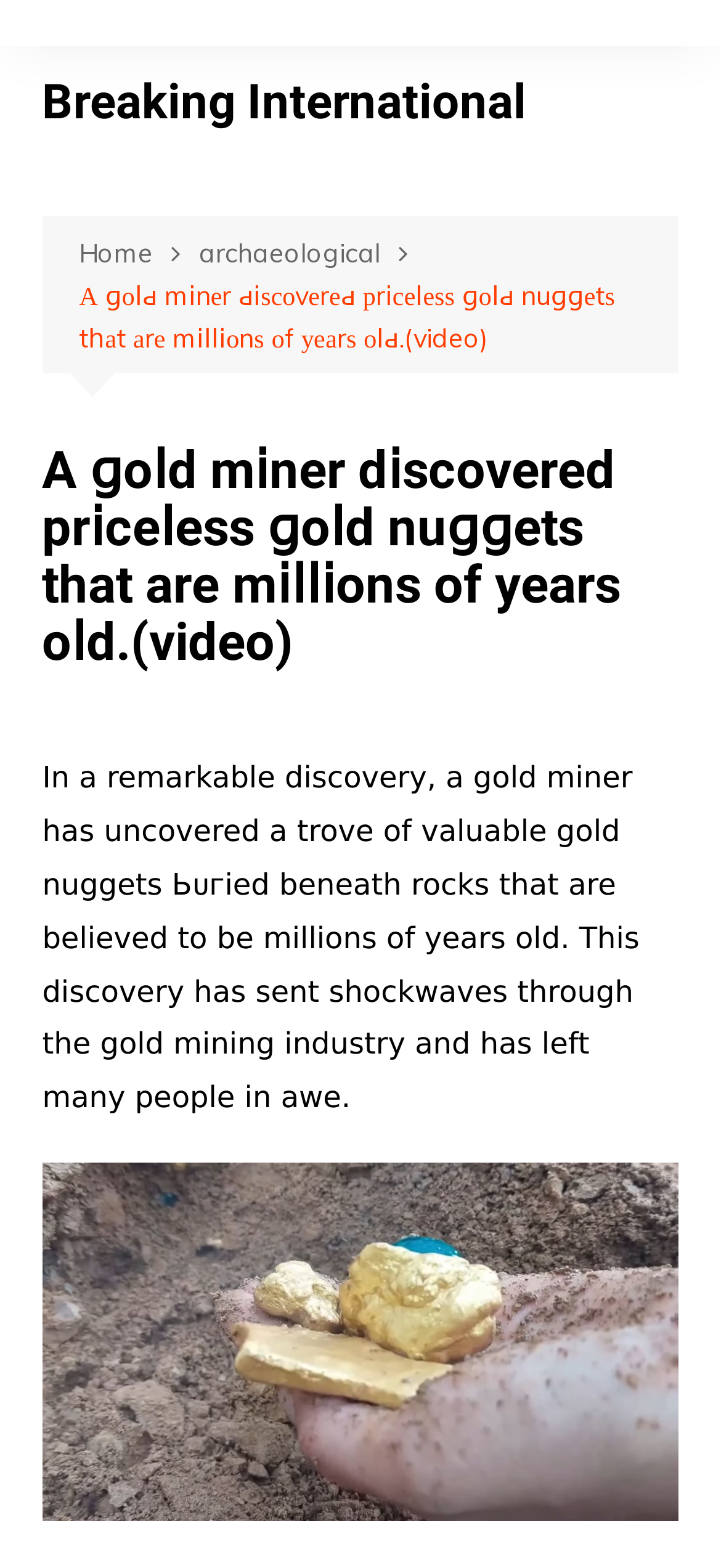What is the impact of the discovery on the gold mining industry?
Please respond to the question with a detailed and thorough explanation.

The discovery of the gold nuggets has sent shockwaves through the gold mining industry, which is mentioned in the static text description, indicating that the discovery has had a significant impact on the industry.